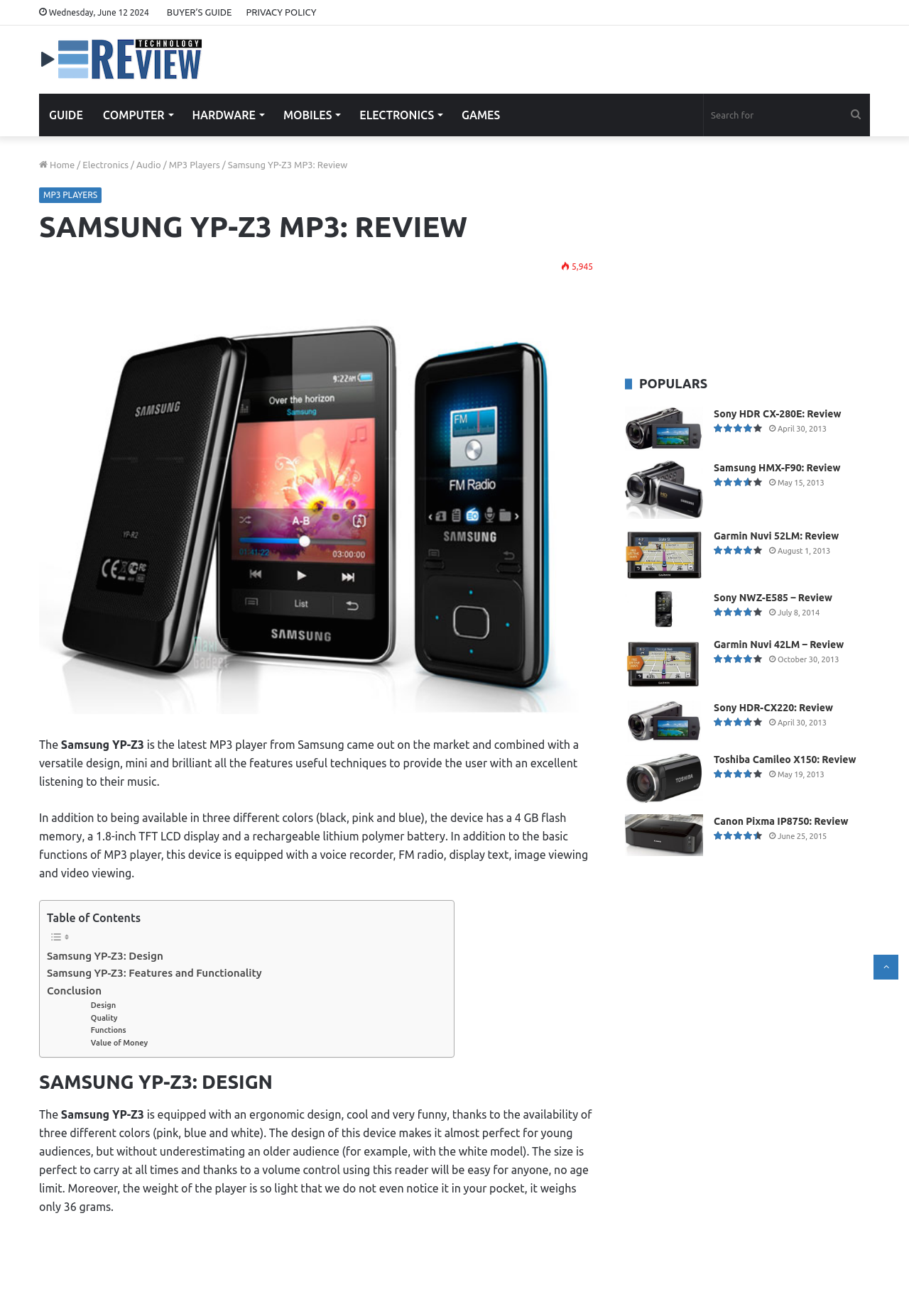Summarize the webpage in an elaborate manner.

This webpage is a review of the Samsung YP-Z3 MP3 player. At the top, there is a secondary navigation bar with links to "BUYER'S GUIDE" and "PRIVACY POLICY". Below this, there is a primary navigation bar with links to various categories such as "GUIDE", "COMPUTER", "HARDWARE", "MOBILES", "ELECTRONICS", and "GAMES". To the right of this navigation bar, there is a search box with a button to submit a search query.

The main content of the page is divided into sections. The first section is a brief introduction to the Samsung YP-Z3 MP3 player, which describes its design, features, and functionality. This section is accompanied by an image.

Below this introduction, there is a table of contents with links to different sections of the review, including "Design", "Features and Functionality", and "Conclusion".

The "Design" section describes the ergonomic design of the MP3 player, its availability in three different colors, and its lightweight and compact size. This section is followed by the "Features and Functionality" section, which lists the various features of the device, including its 4 GB flash memory, 1.8-inch TFT LCD display, and rechargeable lithium polymer battery.

To the right of the main content, there is a sidebar with a list of popular reviews, including reviews of other electronic devices such as camcorders and GPS devices. Each review is accompanied by an image and a date.